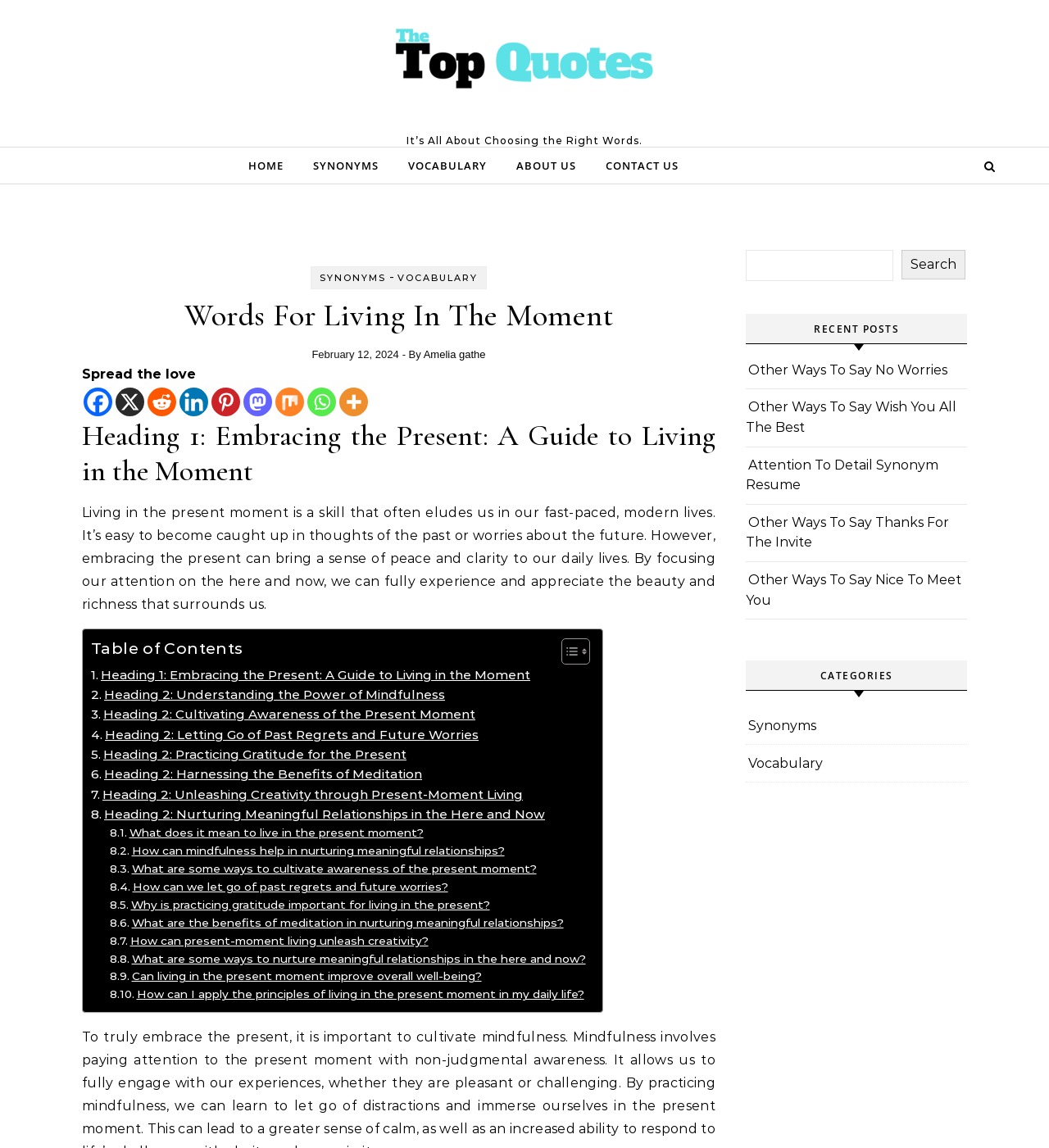Based on what you see in the screenshot, provide a thorough answer to this question: What is the purpose of the 'Toggle Table of Content' button?

The 'Toggle Table of Content' button is located in the layout table element and has an image of a toggle icon. Its purpose is to show or hide the table of contents, which is a list of headings and links to different sections of the article.